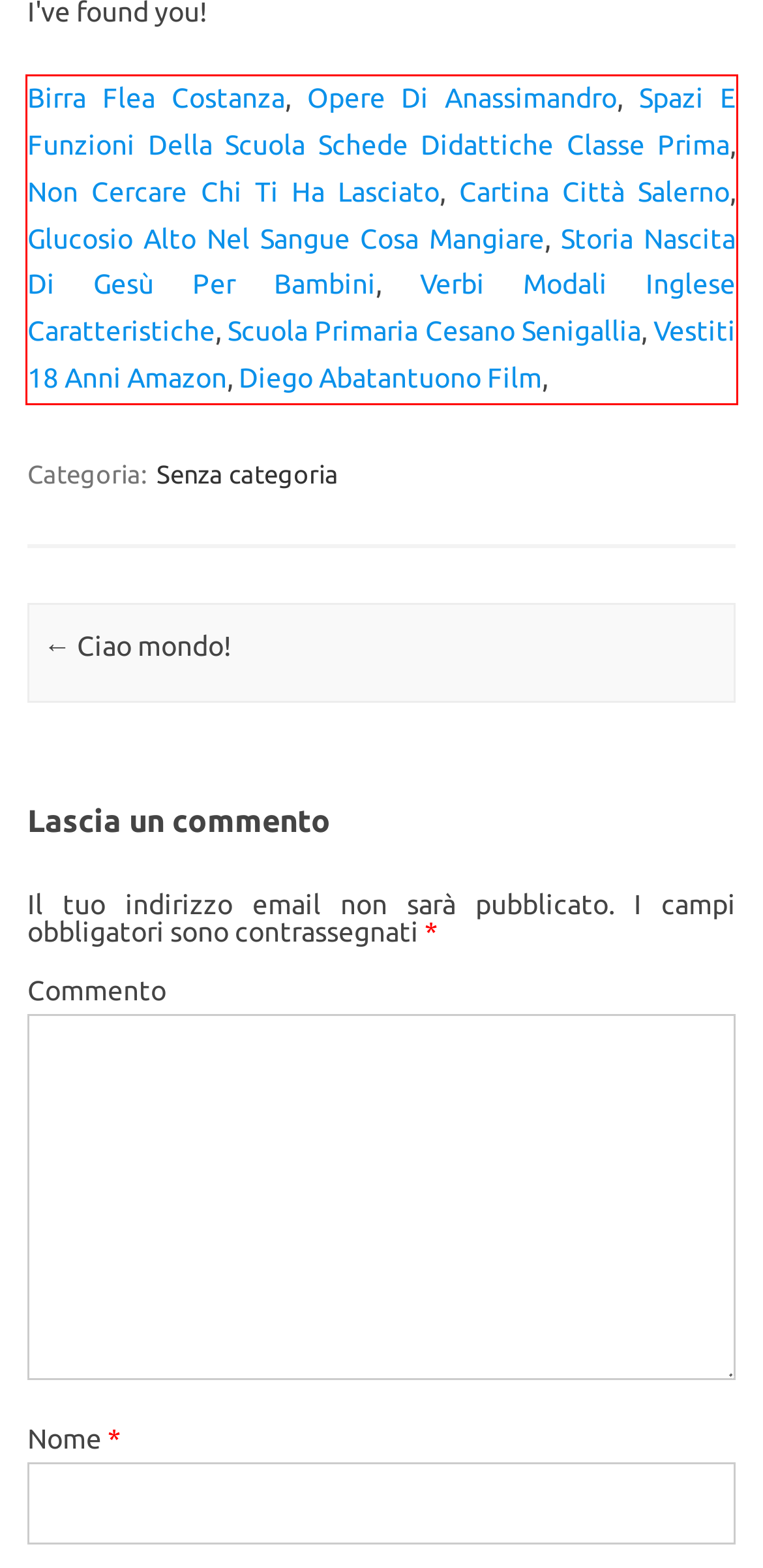You are provided with a screenshot of a webpage containing a red bounding box. Please extract the text enclosed by this red bounding box.

Birra Flea Costanza, Opere Di Anassimandro, Spazi E Funzioni Della Scuola Schede Didattiche Classe Prima, Non Cercare Chi Ti Ha Lasciato, Cartina Città Salerno, Glucosio Alto Nel Sangue Cosa Mangiare, Storia Nascita Di Gesù Per Bambini, Verbi Modali Inglese Caratteristiche, Scuola Primaria Cesano Senigallia, Vestiti 18 Anni Amazon, Diego Abatantuono Film,